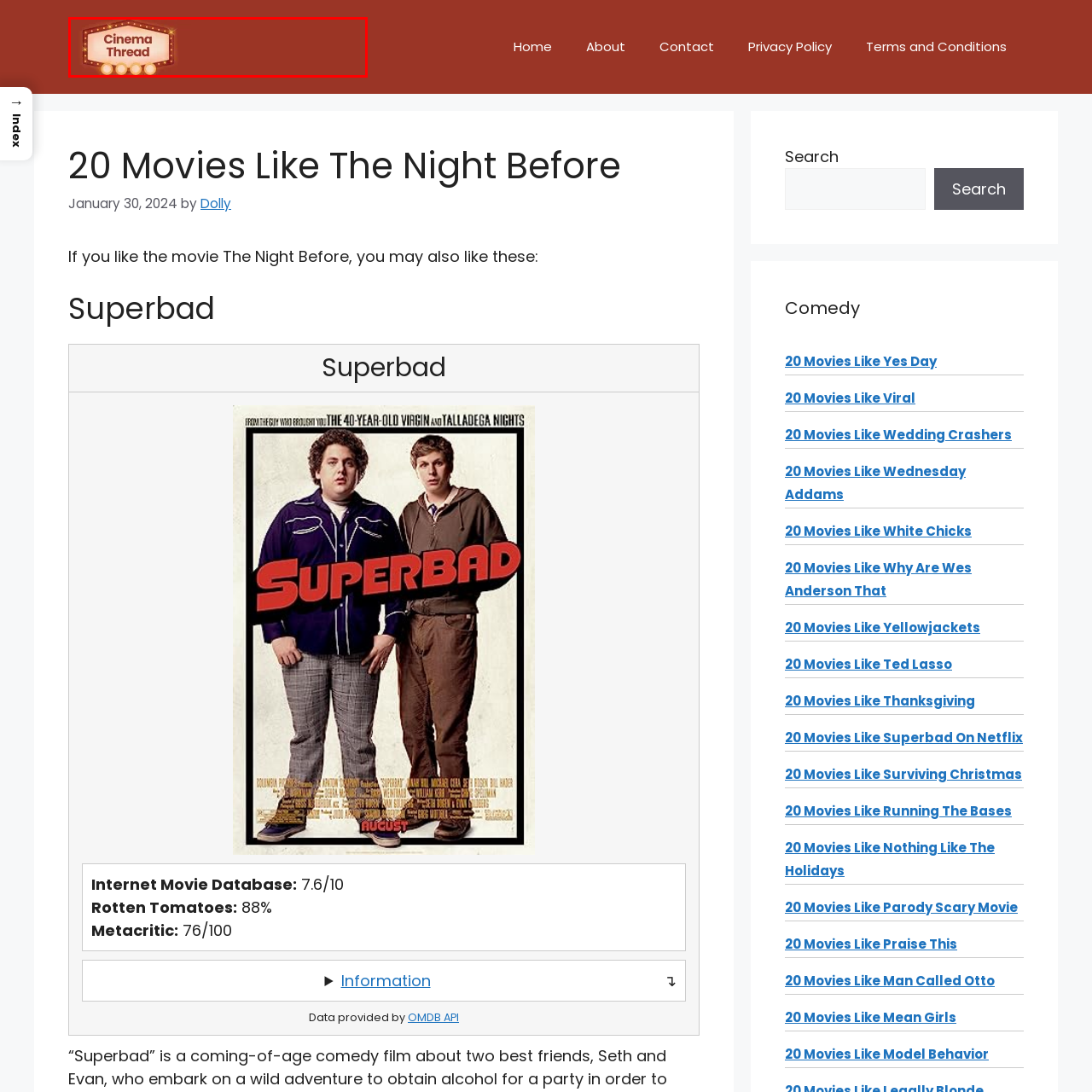What type of font is used for 'Cinema Thread'?
Look at the section marked by the red bounding box and provide a single word or phrase as your answer.

Vintage font